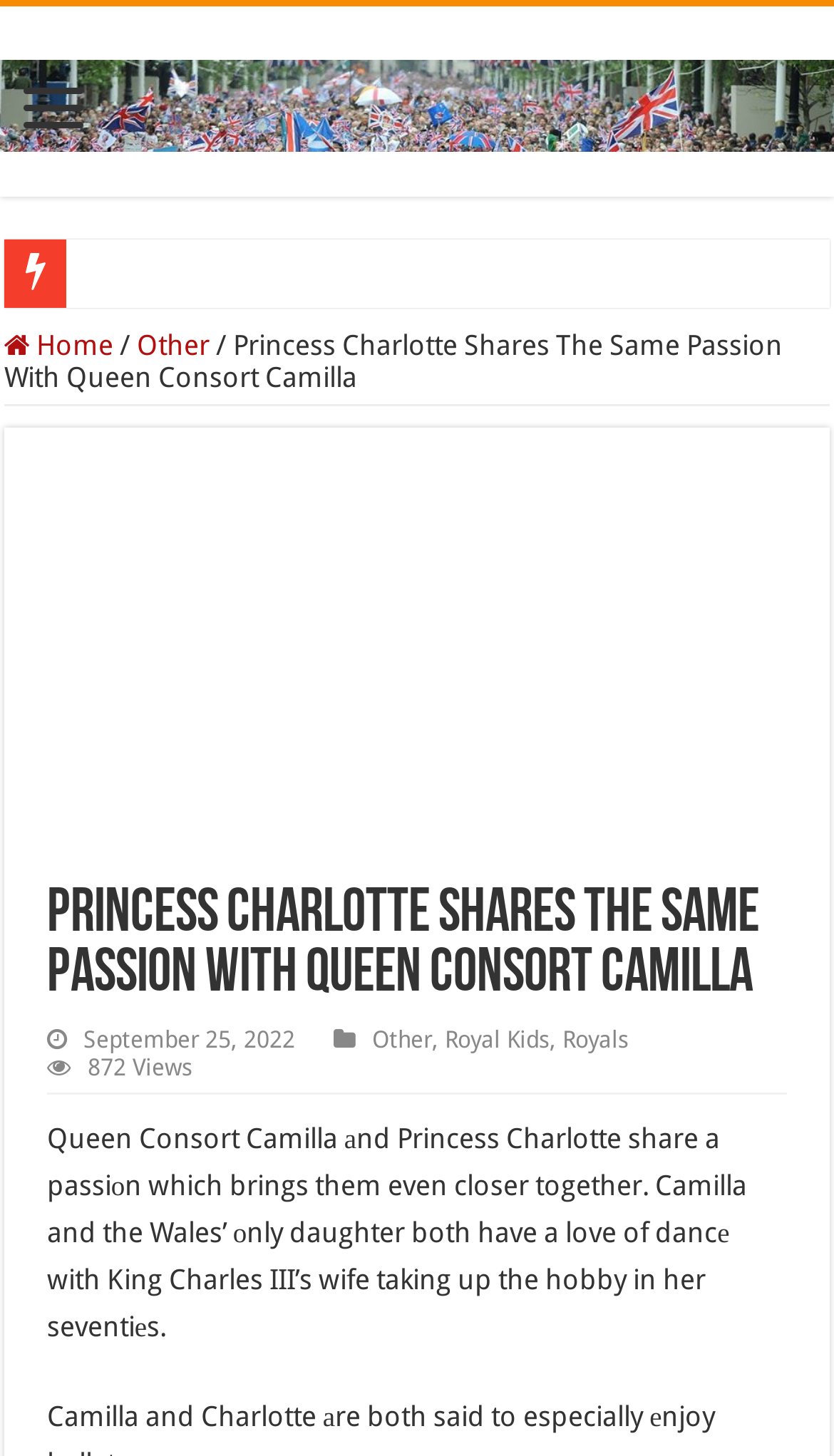Locate and provide the bounding box coordinates for the HTML element that matches this description: "Royal Kids".

[0.533, 0.709, 0.659, 0.728]